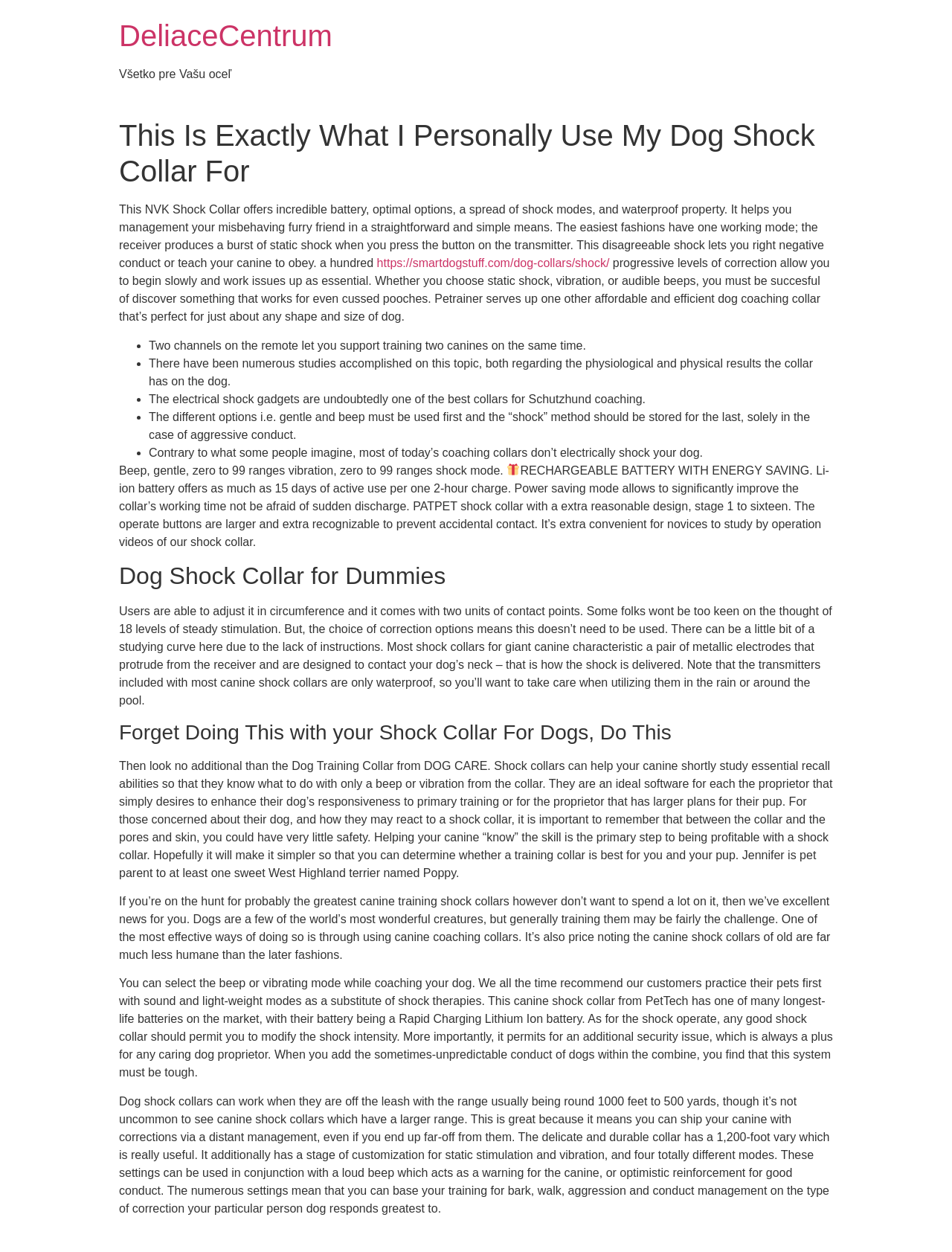Describe every aspect of the webpage comprehensively.

This webpage is about dog shock collars, specifically discussing their uses, benefits, and features. At the top, there is a heading "DeliaceCentrum" and a link with the same text. Below it, there is a static text "Všetko pre Vašu oceľ" which translates to "Everything for your dog".

The main content of the webpage is divided into several sections. The first section has a heading "This Is Exactly What I Personally Use My Dog Shock Collar For" and a static text describing the features of a particular dog shock collar. There is also a link to a related article about dog collars.

The next section has a series of static texts and list markers, each describing a feature or benefit of dog shock collars, such as progressive levels of correction, two channels for training two dogs, and different modes of correction.

Below this section, there is a static text describing the features of a particular dog shock collar, including its rechargeable battery, energy-saving mode, and adjustable design. There is also an image of a gift icon.

The webpage then has several headings, including "Dog Shock Collar for Dummies", "Forget Doing This with your Shock Collar For Dogs, Do This", and others. Each section has static texts describing different aspects of dog shock collars, such as their uses, benefits, and features.

Throughout the webpage, there are several static texts and links providing more information about dog shock collars, their uses, and their benefits. The overall content of the webpage is informative and descriptive, providing readers with a comprehensive understanding of dog shock collars.